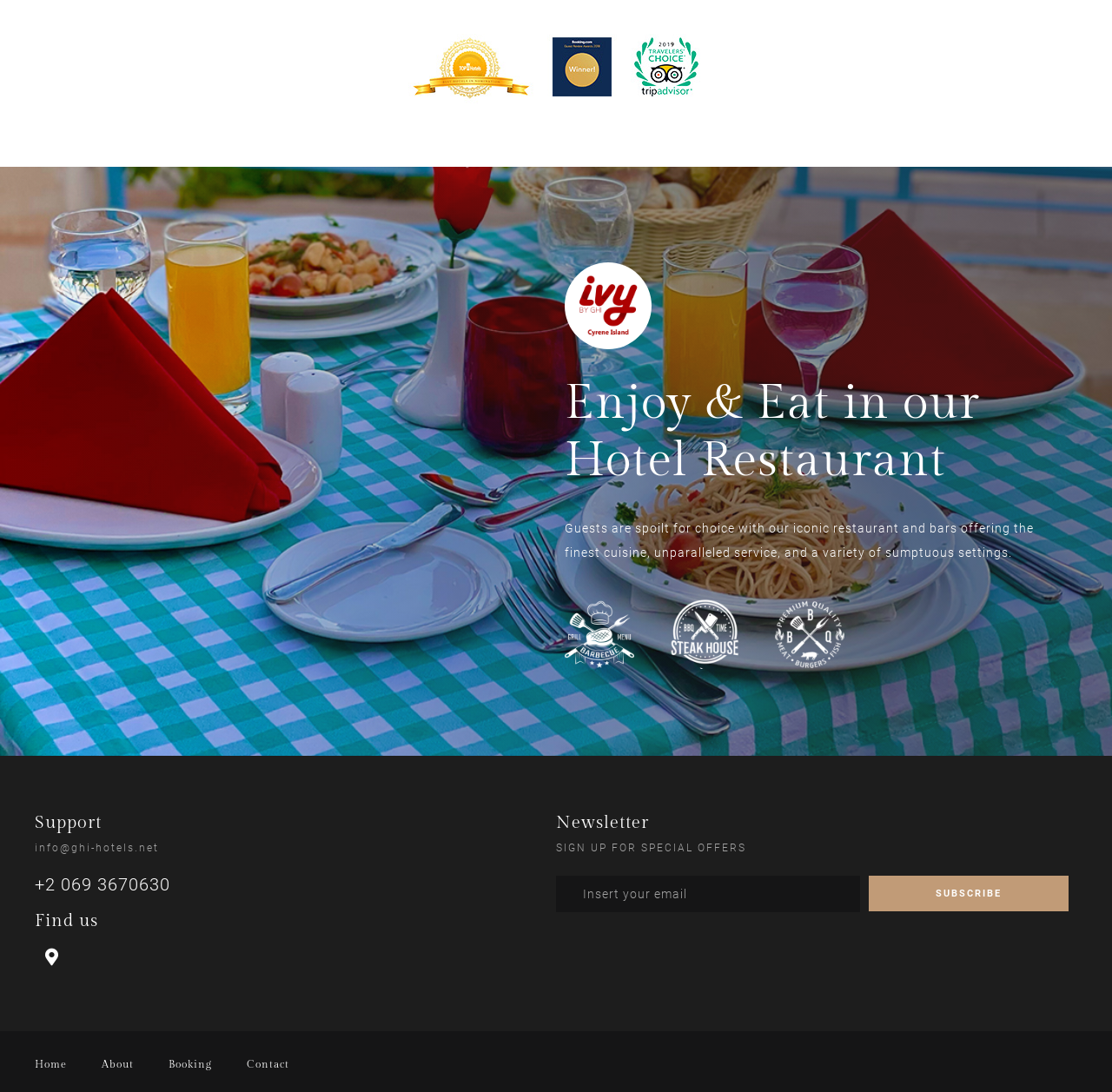Locate the bounding box of the UI element described in the following text: "+2 069 3670630".

[0.031, 0.8, 0.153, 0.819]